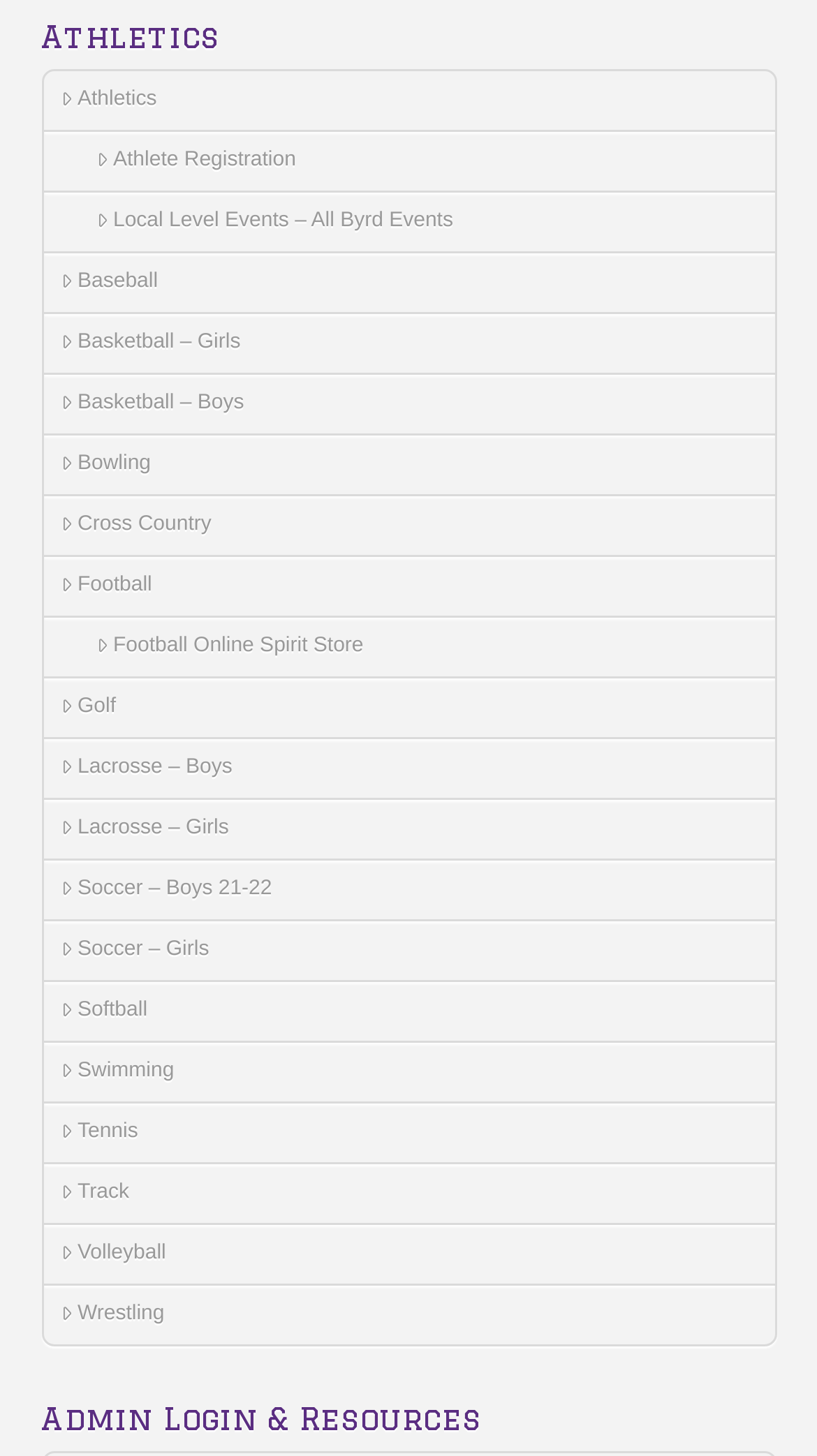Please identify the bounding box coordinates of the region to click in order to complete the given instruction: "view Baseball". The coordinates should be four float numbers between 0 and 1, i.e., [left, top, right, bottom].

[0.053, 0.174, 0.947, 0.216]